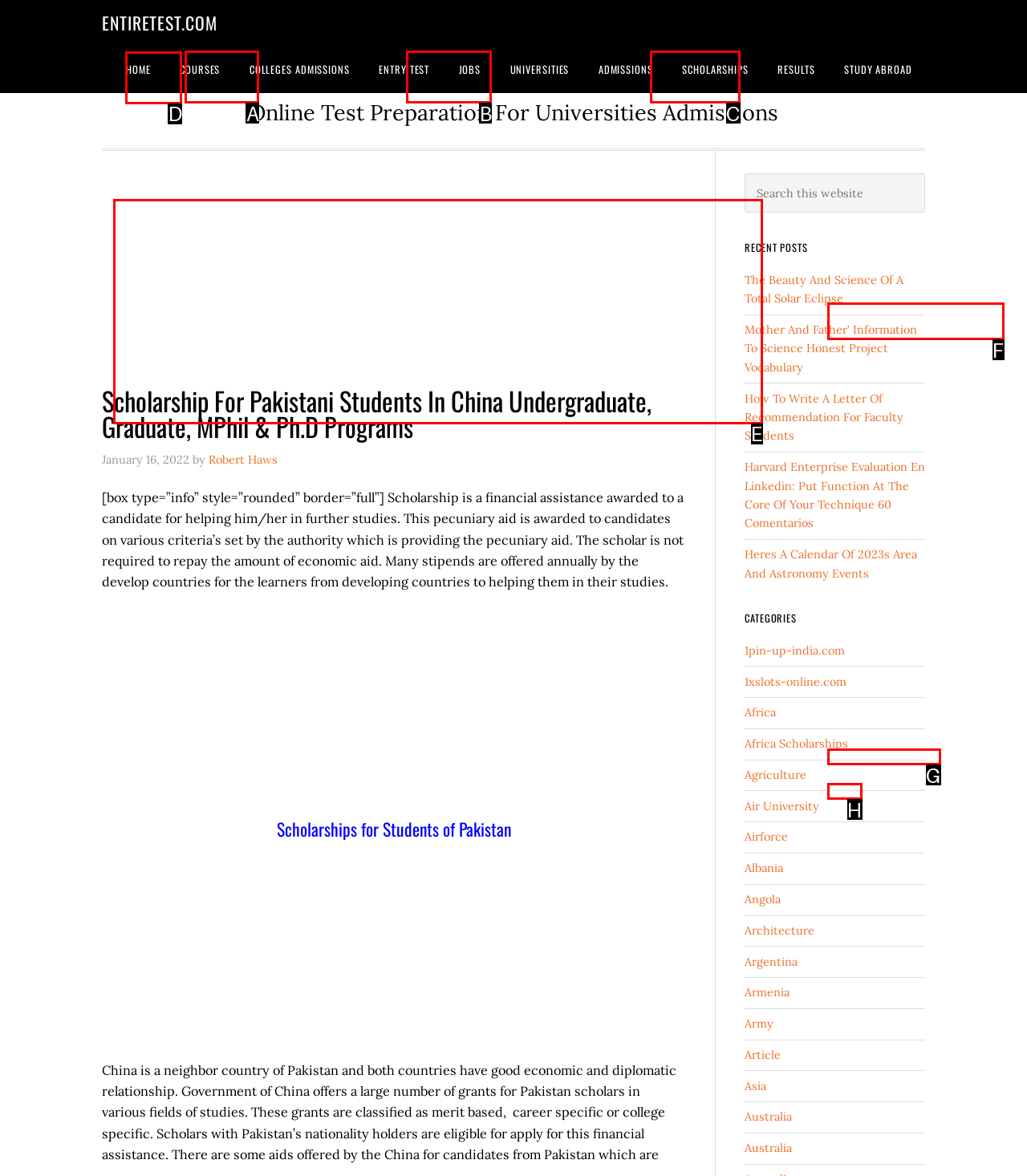Determine which HTML element should be clicked for this task: View statistics
Provide the option's letter from the available choices.

None